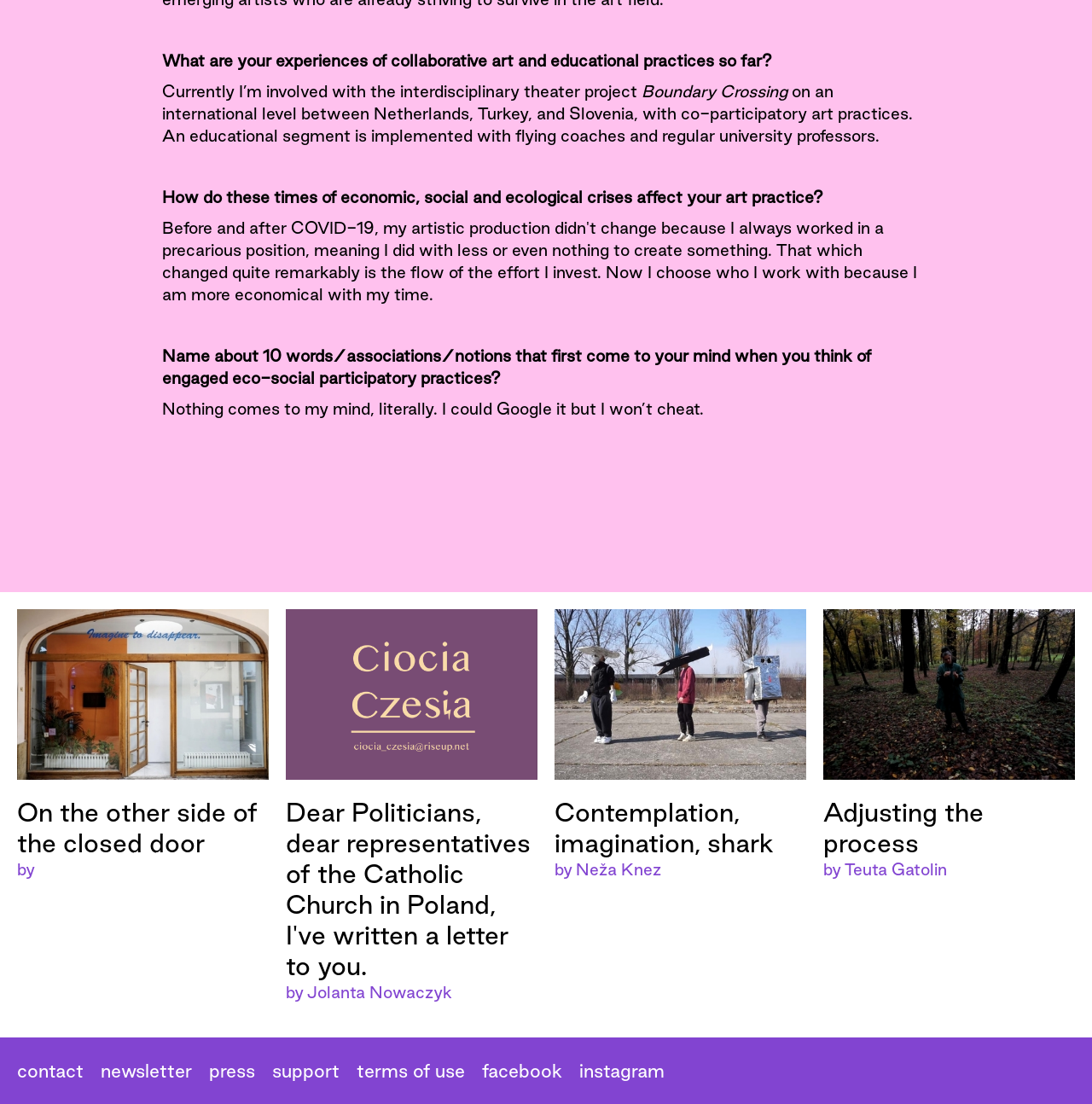Please determine the bounding box coordinates of the section I need to click to accomplish this instruction: "Visit the page 'Contemplation, imagination, shark'".

[0.508, 0.552, 0.738, 0.798]